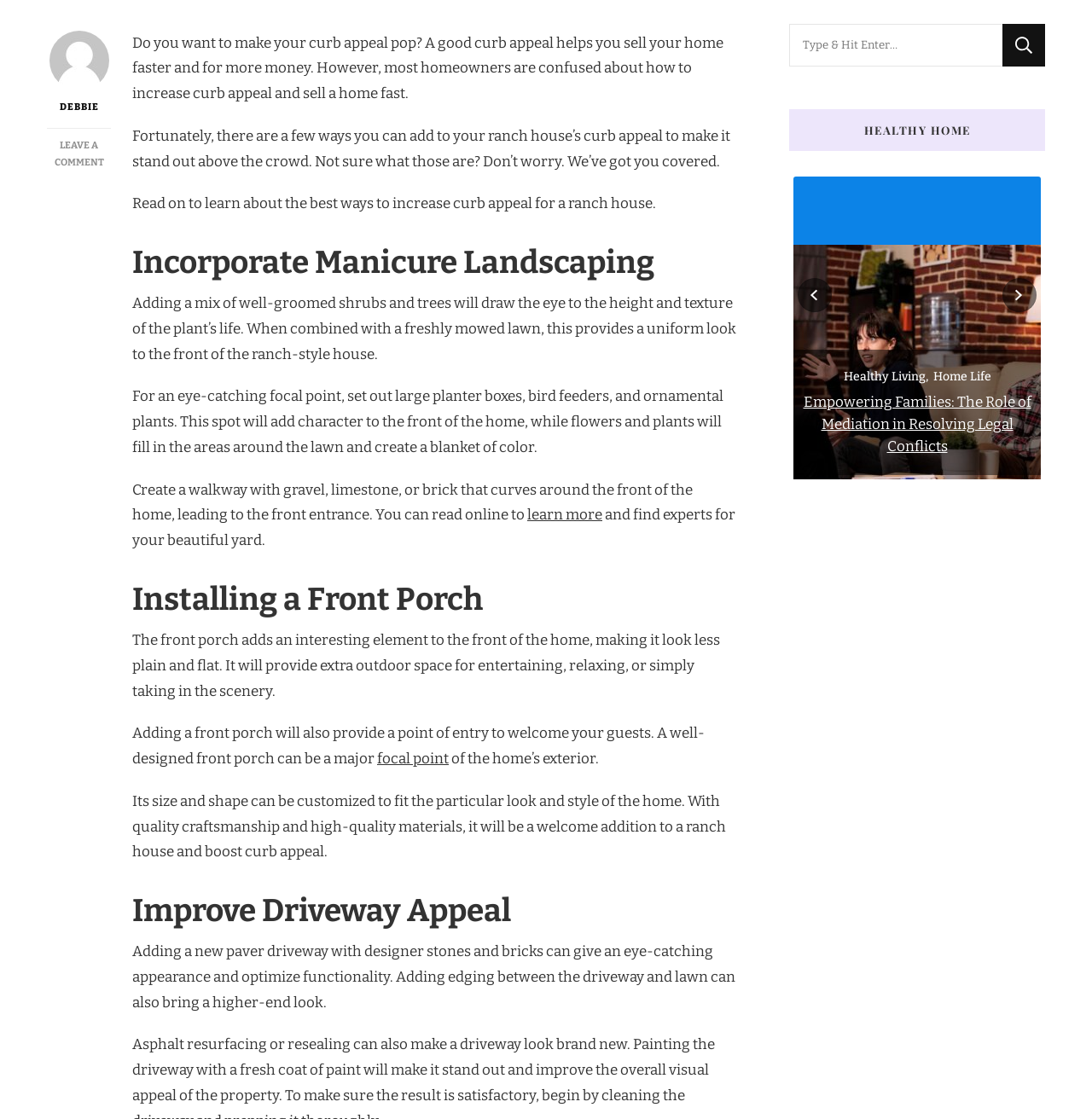What is the main topic of this webpage?
Please answer the question as detailed as possible based on the image.

Based on the content of the webpage, it appears to be discussing ways to improve the curb appeal of a ranch house, including incorporating manicured landscaping, installing a front porch, and improving driveway appeal.